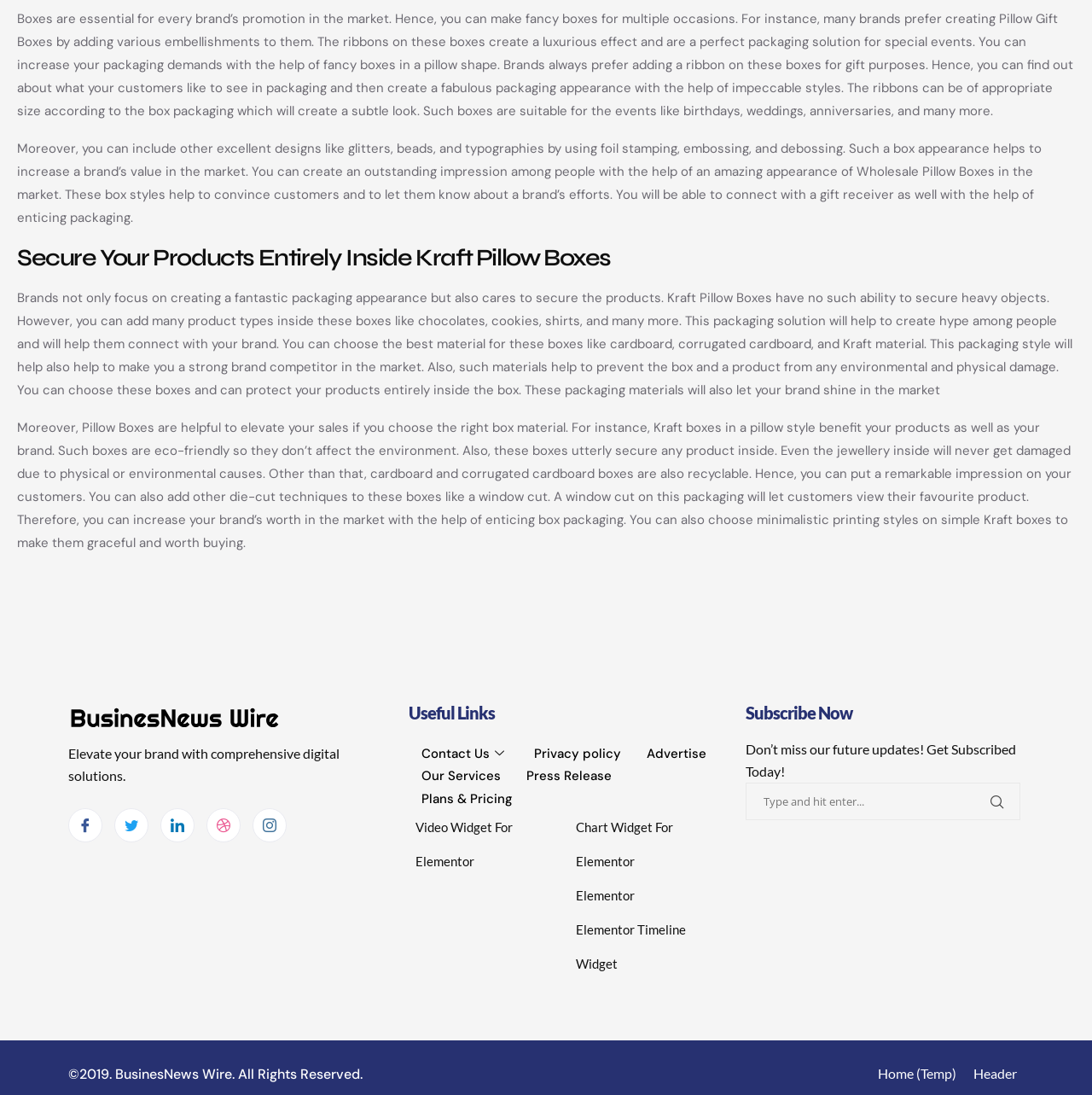Respond to the question below with a single word or phrase: What is the benefit of using eco-friendly boxes?

Doesn't affect the environment